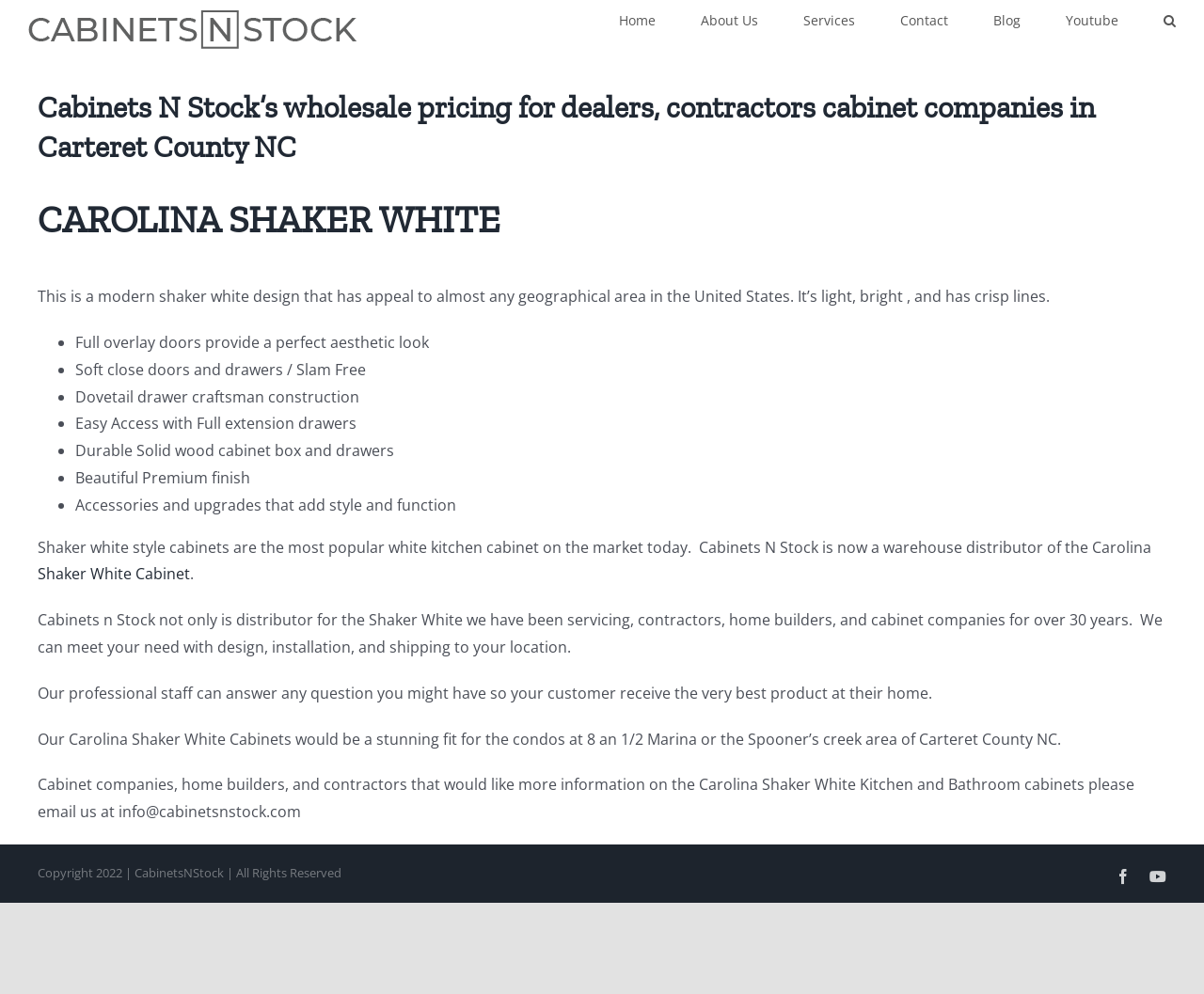What is the benefit of the full overlay doors?
Based on the screenshot, provide your answer in one word or phrase.

Perfect aesthetic look